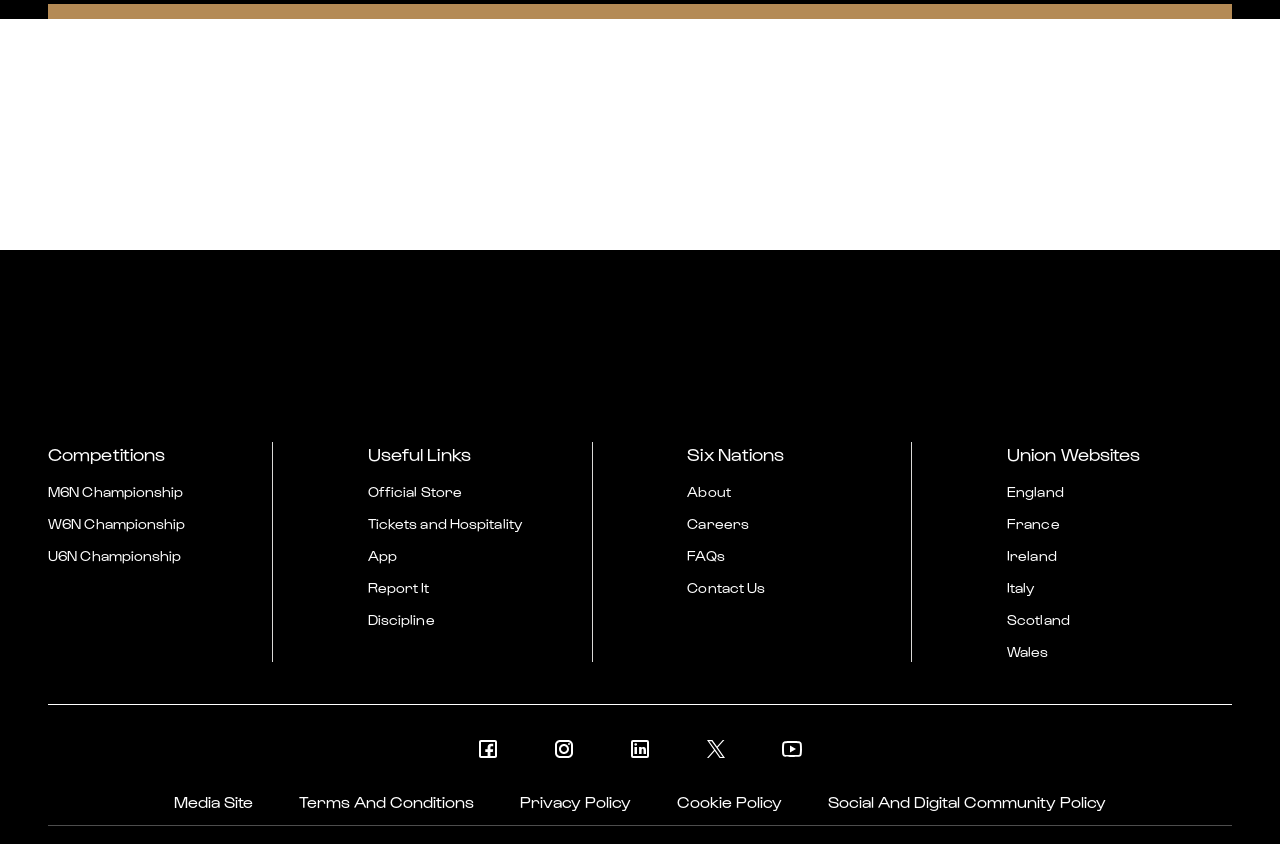Determine the bounding box coordinates for the area that needs to be clicked to fulfill this task: "Go to the England Union Website". The coordinates must be given as four float numbers between 0 and 1, i.e., [left, top, right, bottom].

[0.787, 0.571, 0.935, 0.595]